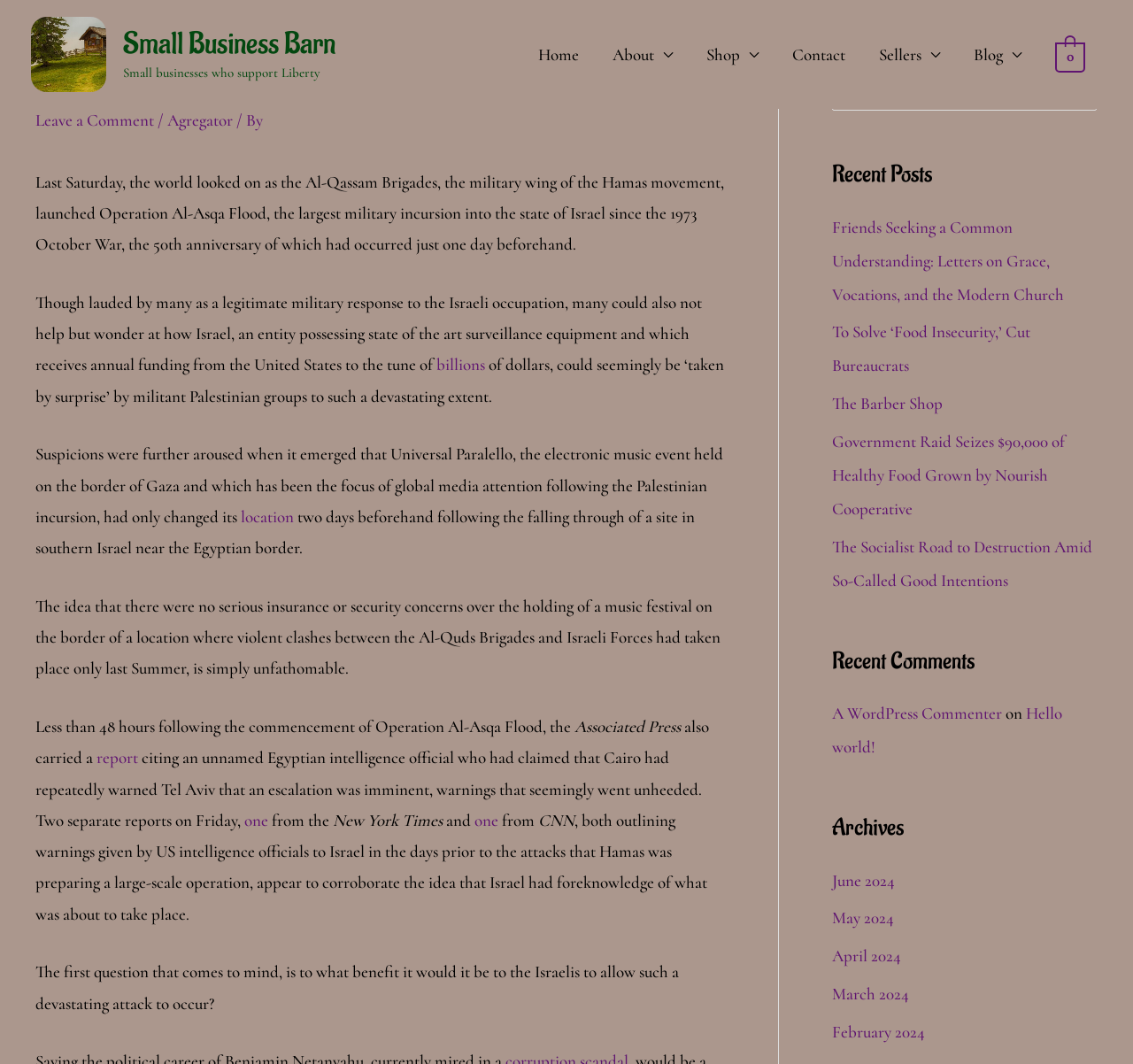Locate the coordinates of the bounding box for the clickable region that fulfills this instruction: "Read the 'Recent Posts'".

[0.734, 0.198, 0.968, 0.561]